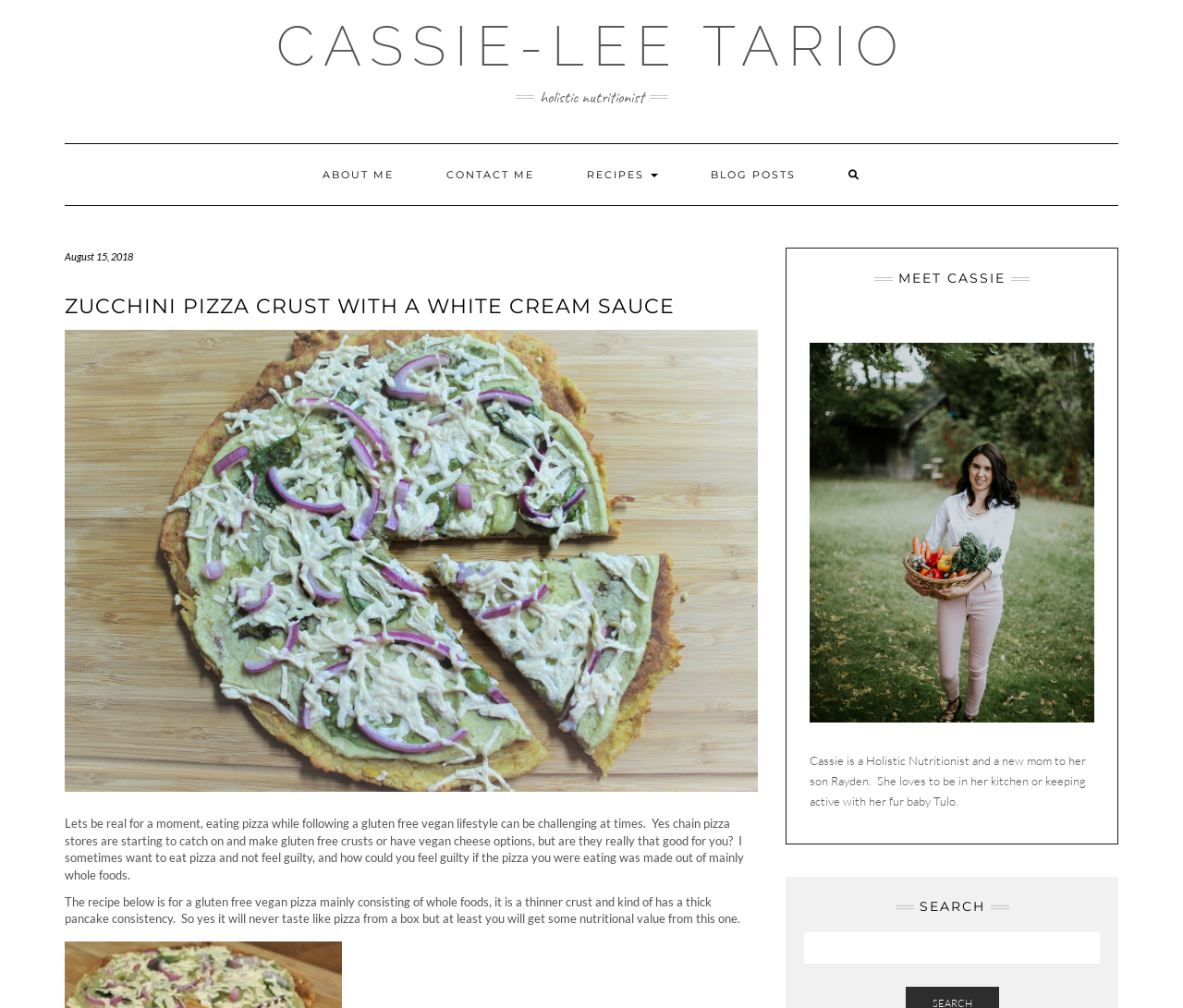Articulate a detailed summary of the webpage's content and design.

This webpage is about a recipe for Zucchini Pizza Crust with a White Cream Sauce, created by Cassie-Lee Tario, a holistic nutritionist. At the top of the page, there is a navigation menu with links to "ABOUT ME", "CONTACT ME", "RECIPES", "BLOG POSTS", and a search icon. Below the navigation menu, there is a heading with the title of the recipe, followed by an image of the pizza crust.

To the right of the image, there is a section about the author, Cassie, with a heading "MEET CASSIE" and a brief description of her as a holistic nutritionist and new mom. Below this section, there is a search box.

The main content of the page is a recipe description, which is divided into two paragraphs. The first paragraph discusses the challenges of eating pizza while following a gluten-free vegan lifestyle and introduces the recipe as a healthier alternative. The second paragraph provides more details about the recipe, describing it as a thinner crust with a thick pancake consistency.

At the very top of the page, there is a link to Cassie-Lee Tario's name, and below it, there is a static text describing her as a holistic nutritionist. The date "August 15, 2018" is also displayed on the page.